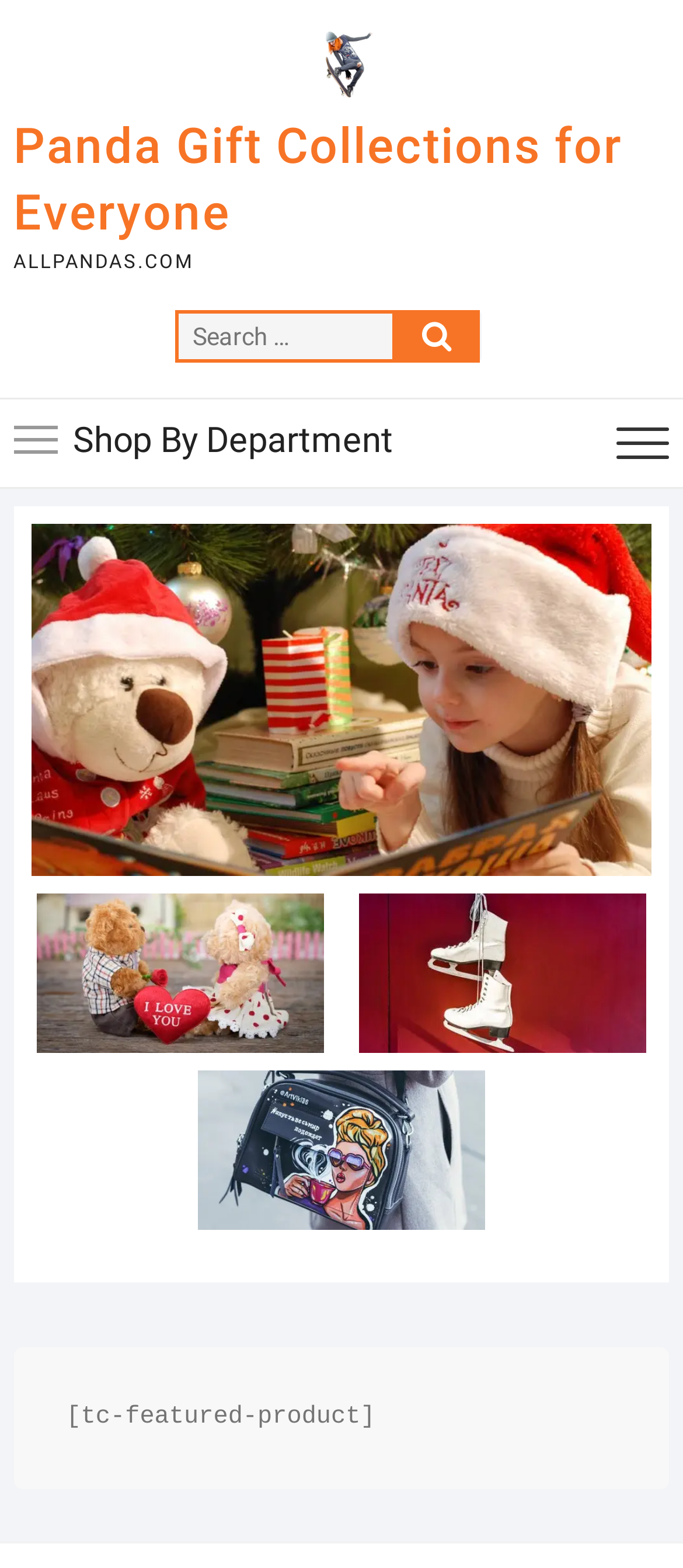Is the main menu expanded?
Using the visual information, reply with a single word or short phrase.

No